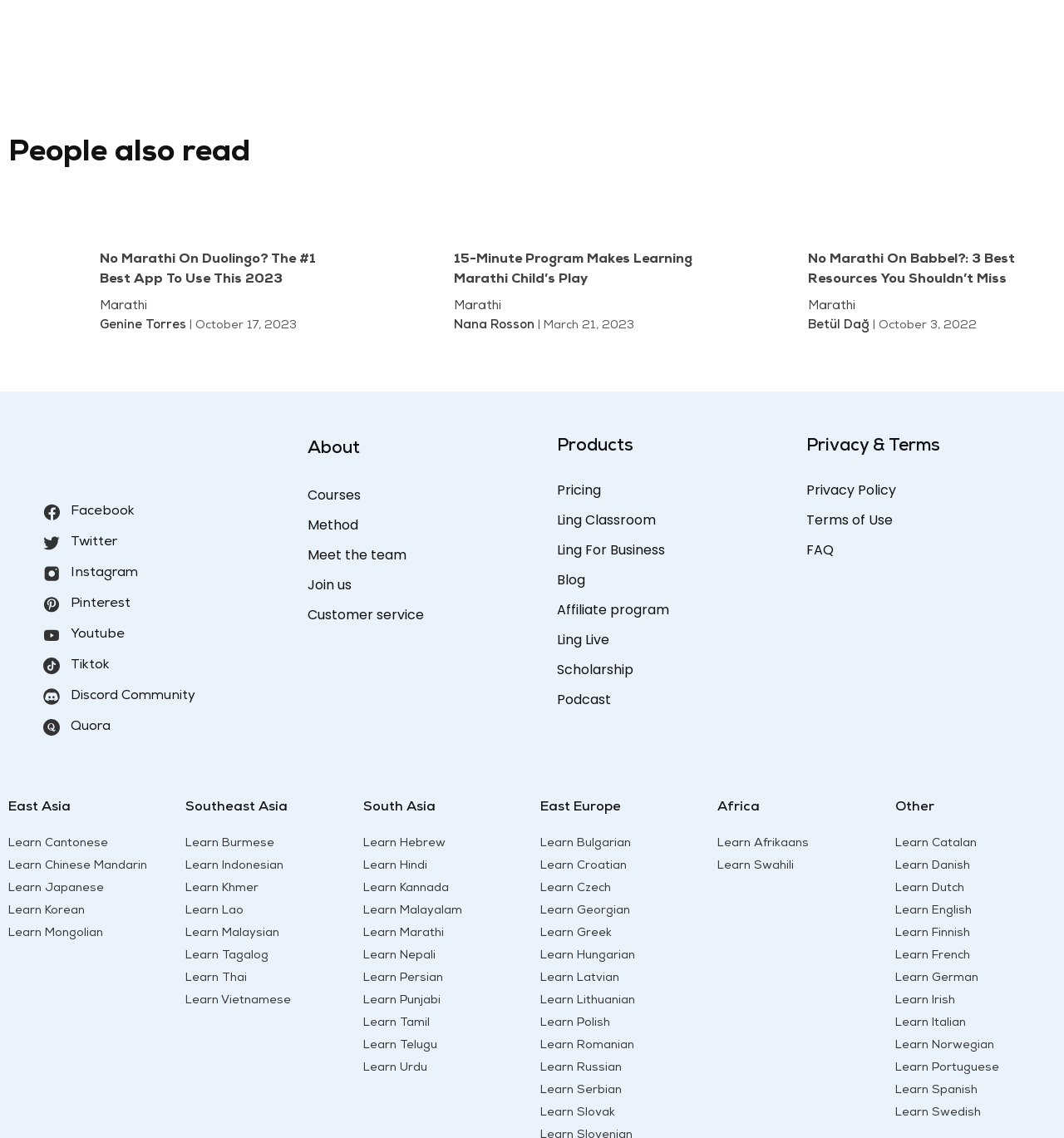Identify the bounding box coordinates of the region I need to click to complete this instruction: "Click on the 'Learn Hindi' link".

[0.341, 0.756, 0.401, 0.766]